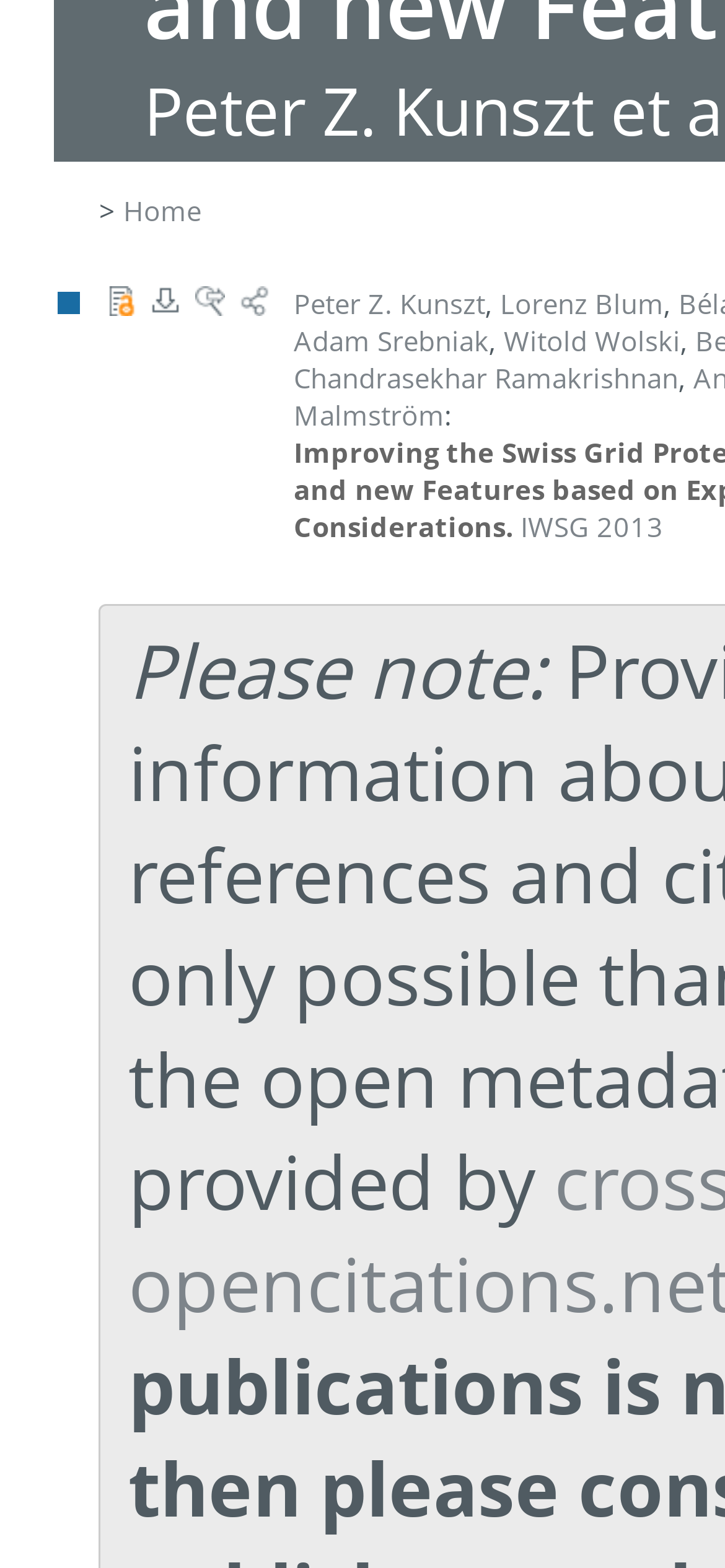Please determine the bounding box coordinates for the element with the description: "Emanuel Schmid".

[0.405, 0.218, 0.803, 0.242]